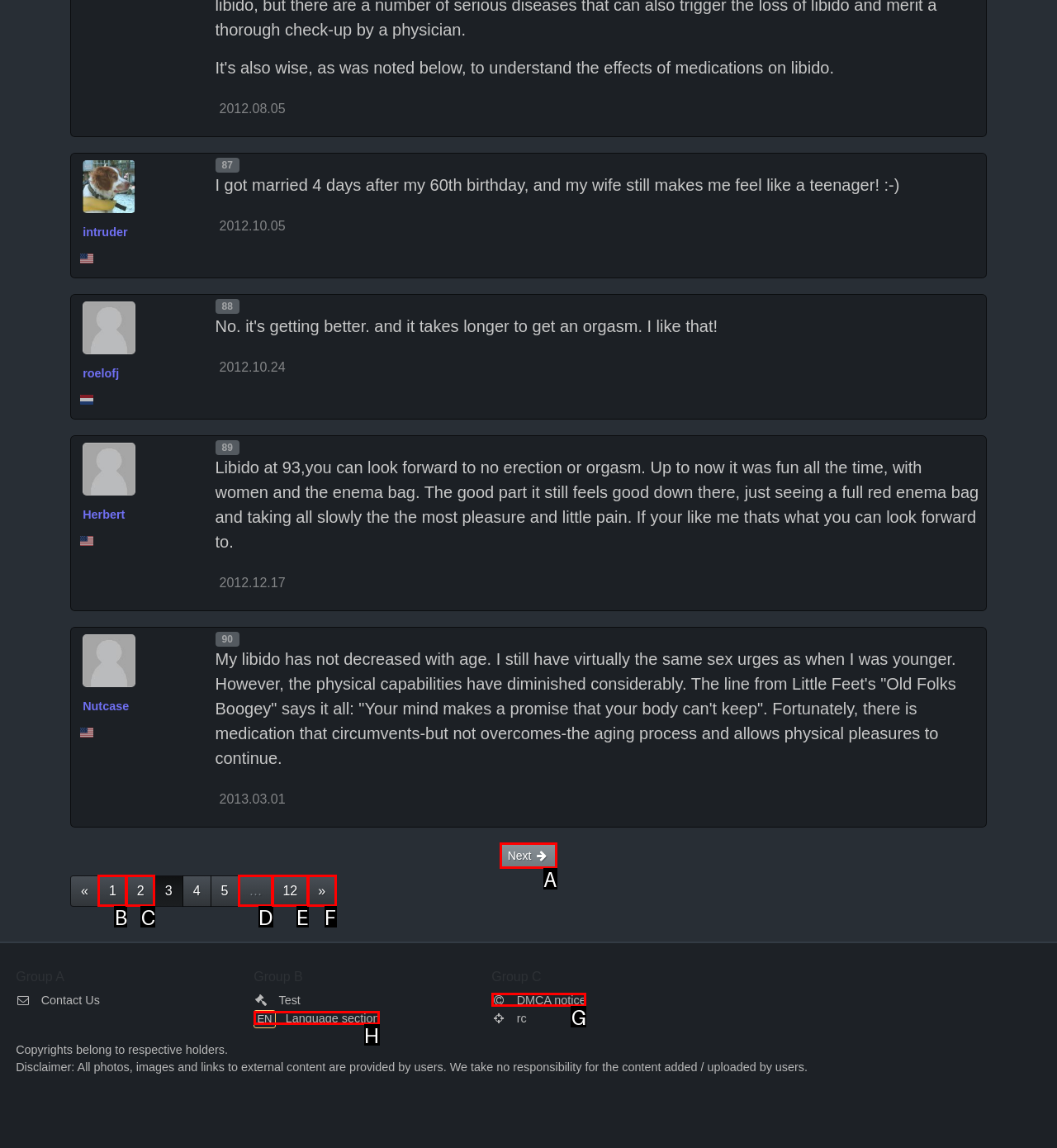Tell me which one HTML element best matches the description: EN Language section Answer with the option's letter from the given choices directly.

H